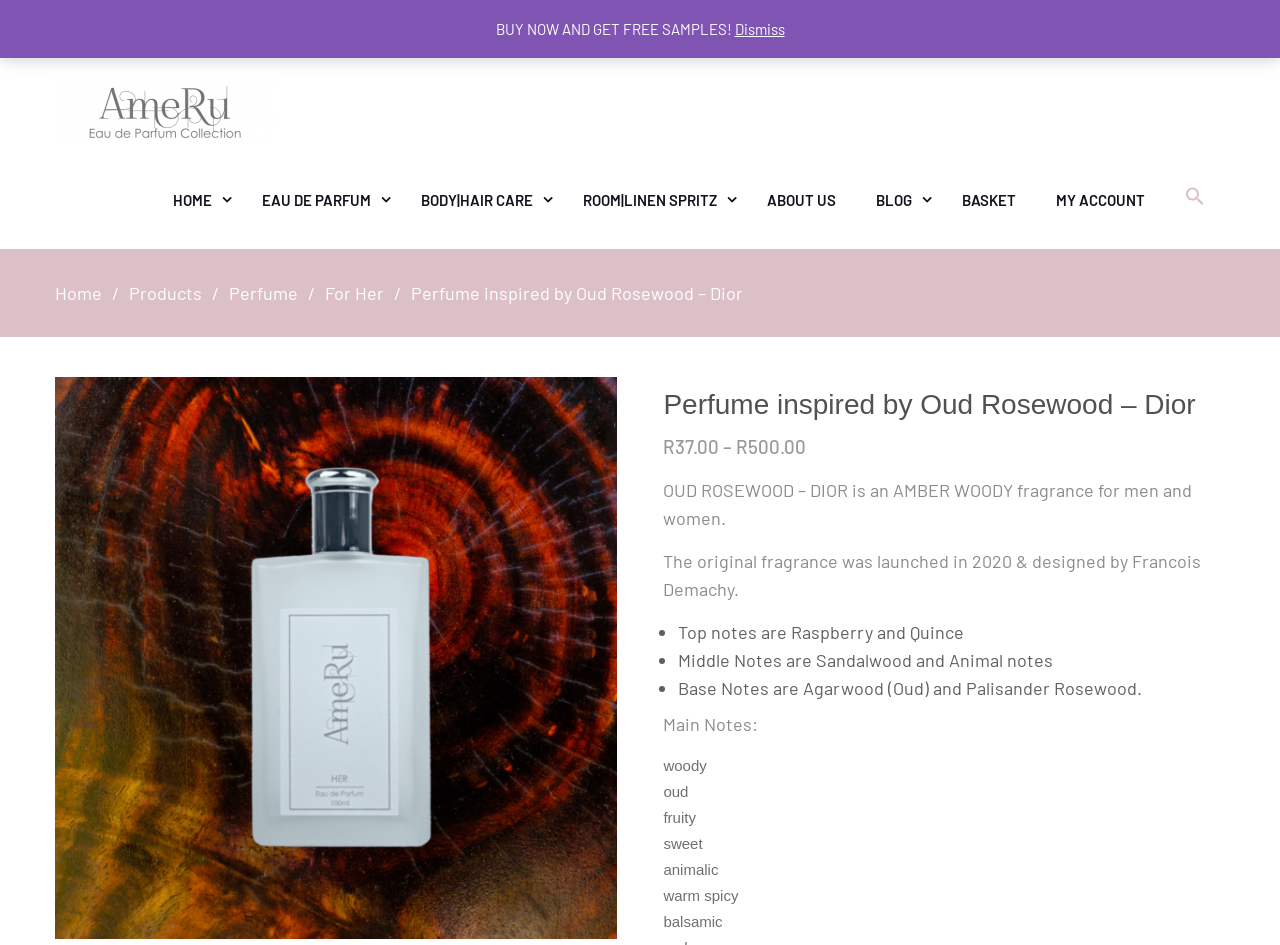What is the main title displayed on this webpage?

Perfume inspired by Oud Rosewood – Dior